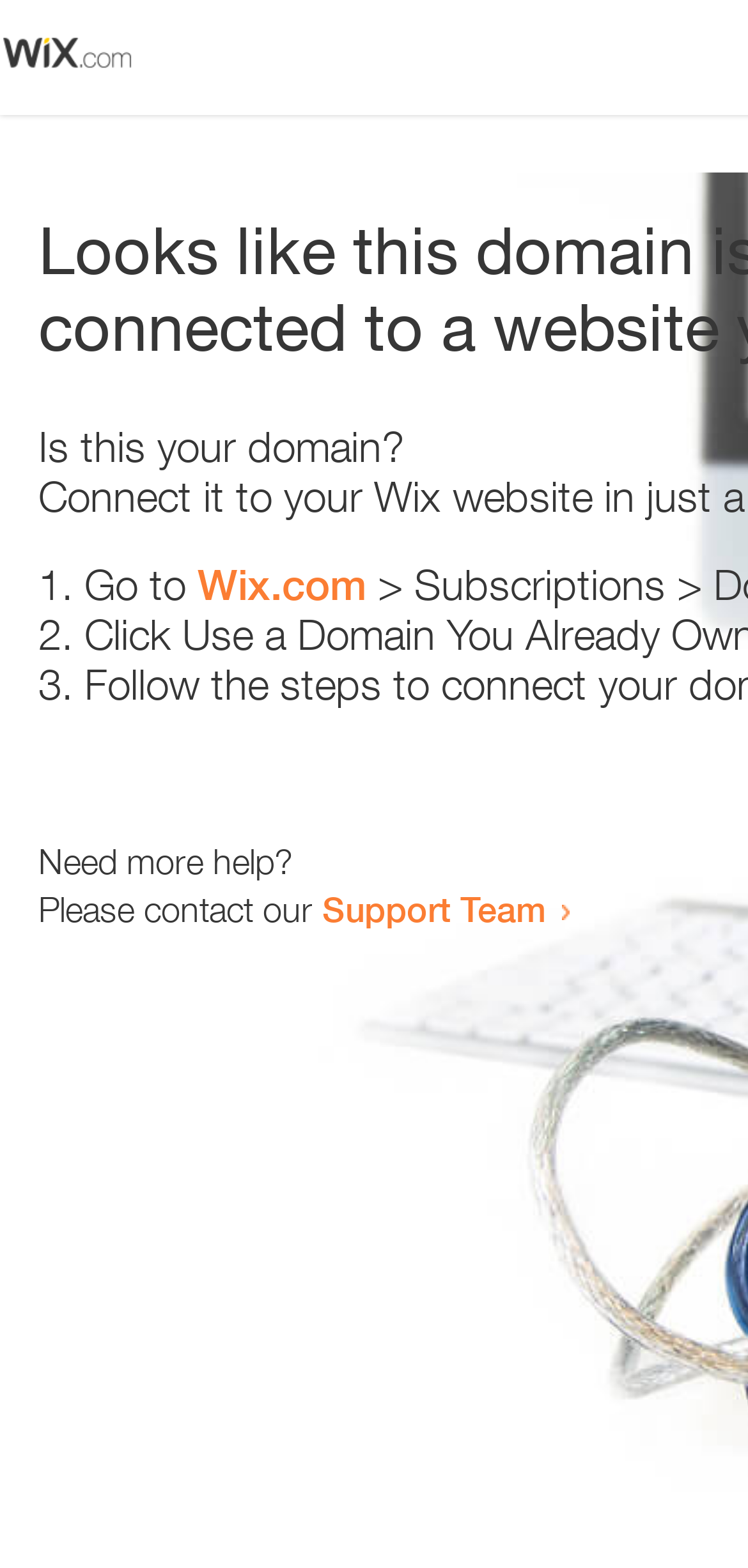What is the domain in question?
Offer a detailed and full explanation in response to the question.

The question 'Is this your domain?' is asked, implying that the domain in question is the one being referred to.